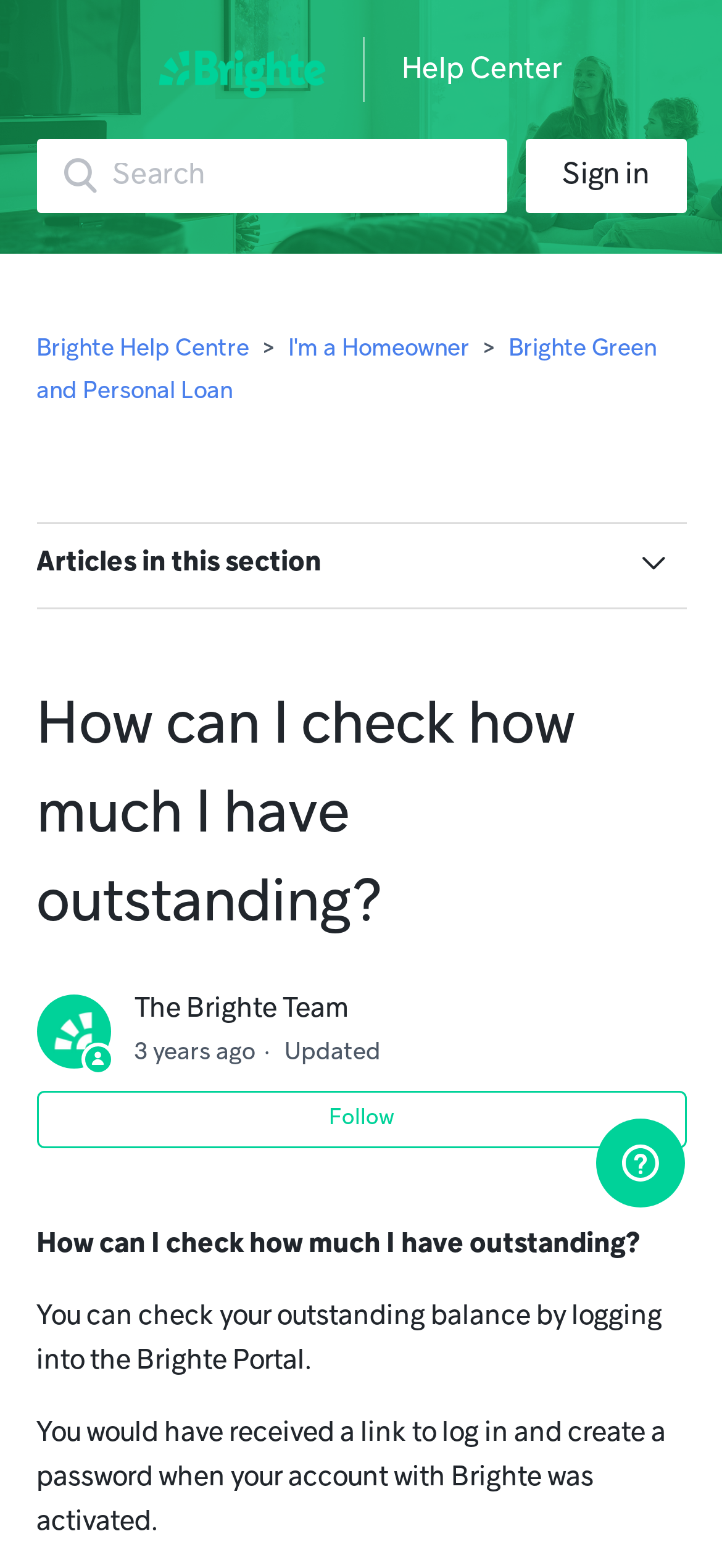Give a short answer to this question using one word or a phrase:
How can a user check their outstanding balance?

Log in to Brighte Portal